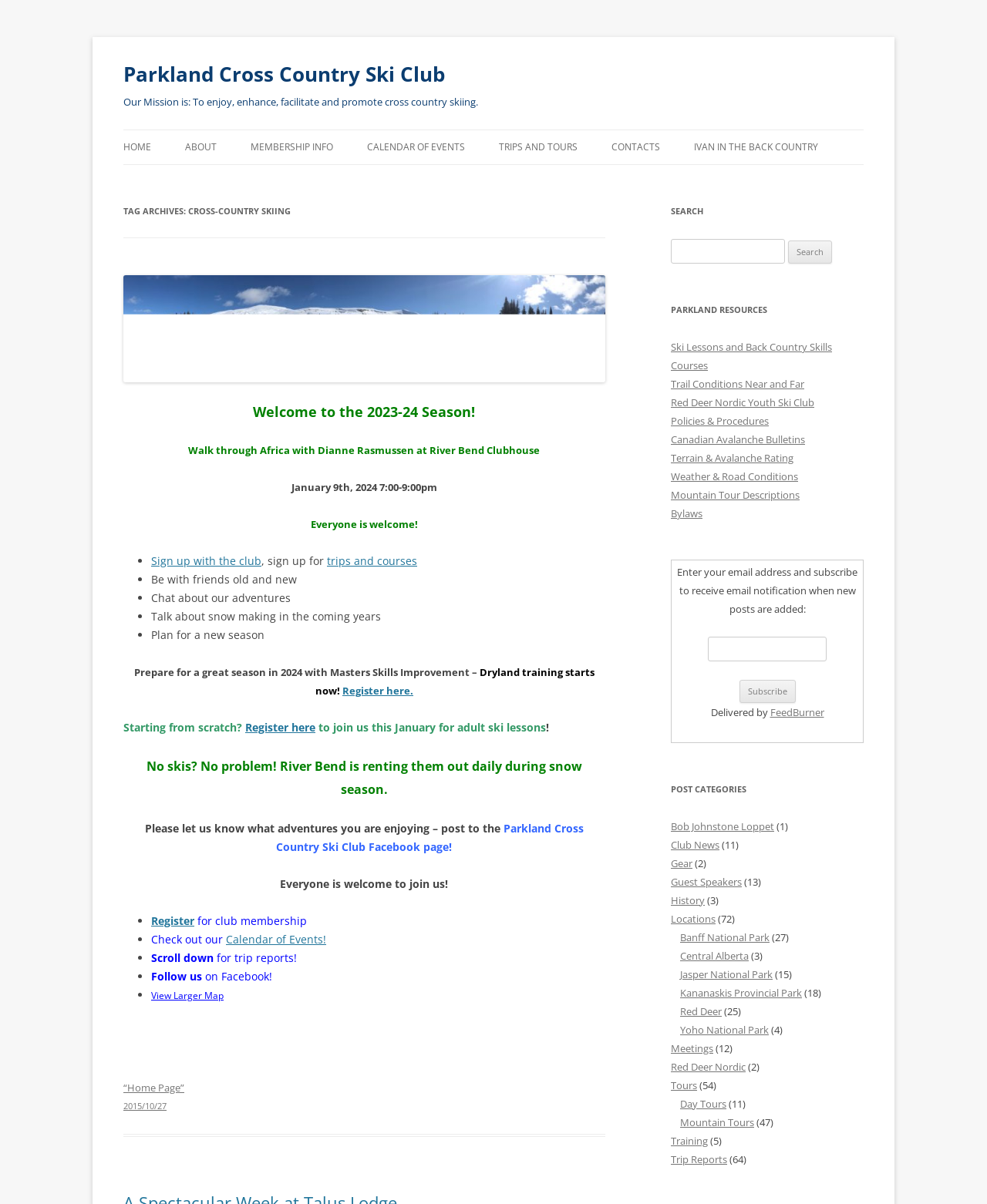Please identify the bounding box coordinates of the element's region that should be clicked to execute the following instruction: "Check out the Calendar of Events". The bounding box coordinates must be four float numbers between 0 and 1, i.e., [left, top, right, bottom].

[0.229, 0.774, 0.33, 0.786]